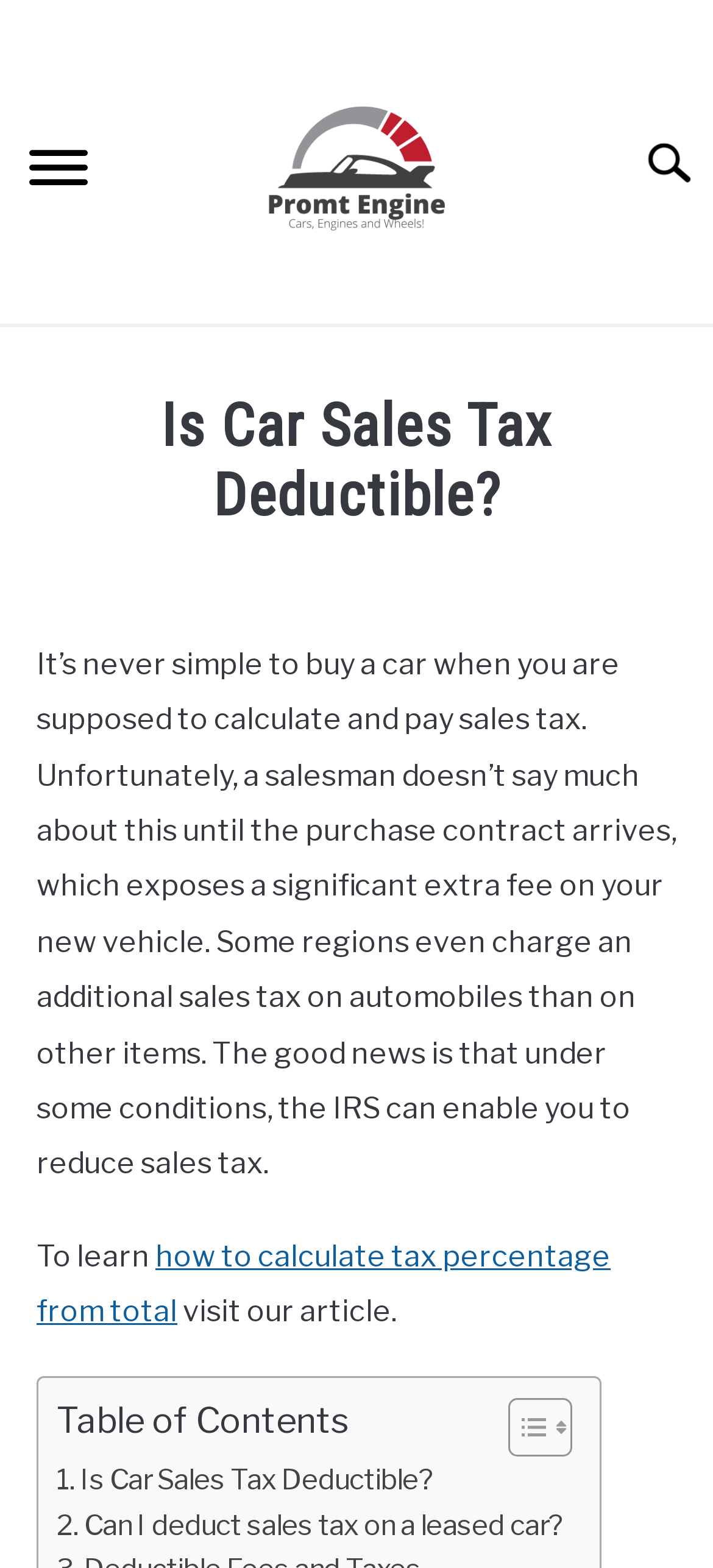Extract the main heading text from the webpage.

Is Car Sales Tax Deductible?